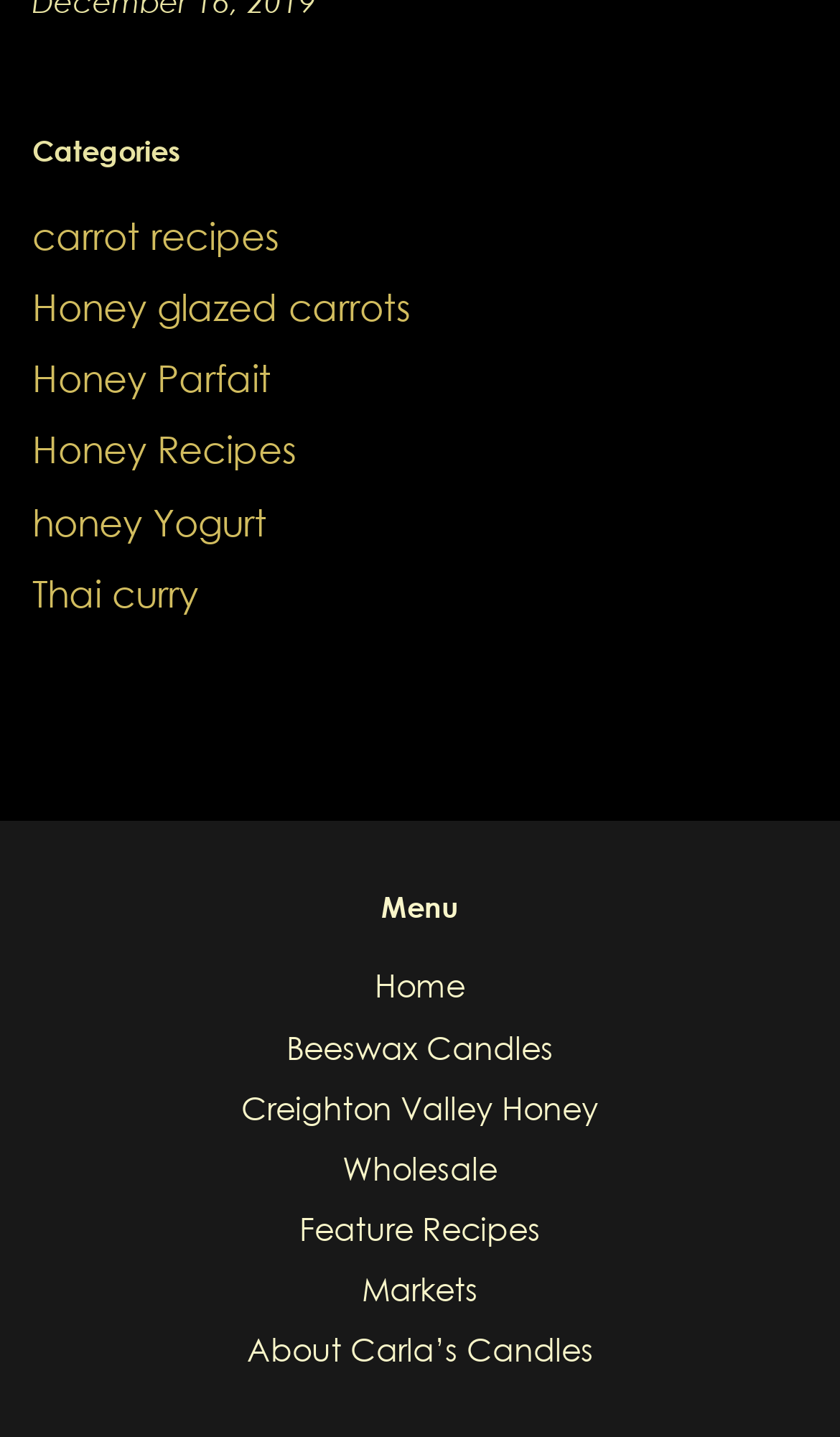Show the bounding box coordinates of the region that should be clicked to follow the instruction: "view carrot recipes."

[0.038, 0.149, 0.333, 0.18]